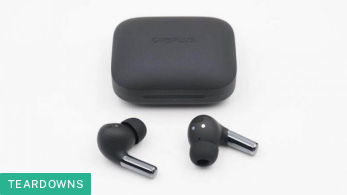What is the purpose of the teardown review?
Give a one-word or short-phrase answer derived from the screenshot.

to examine design and technology